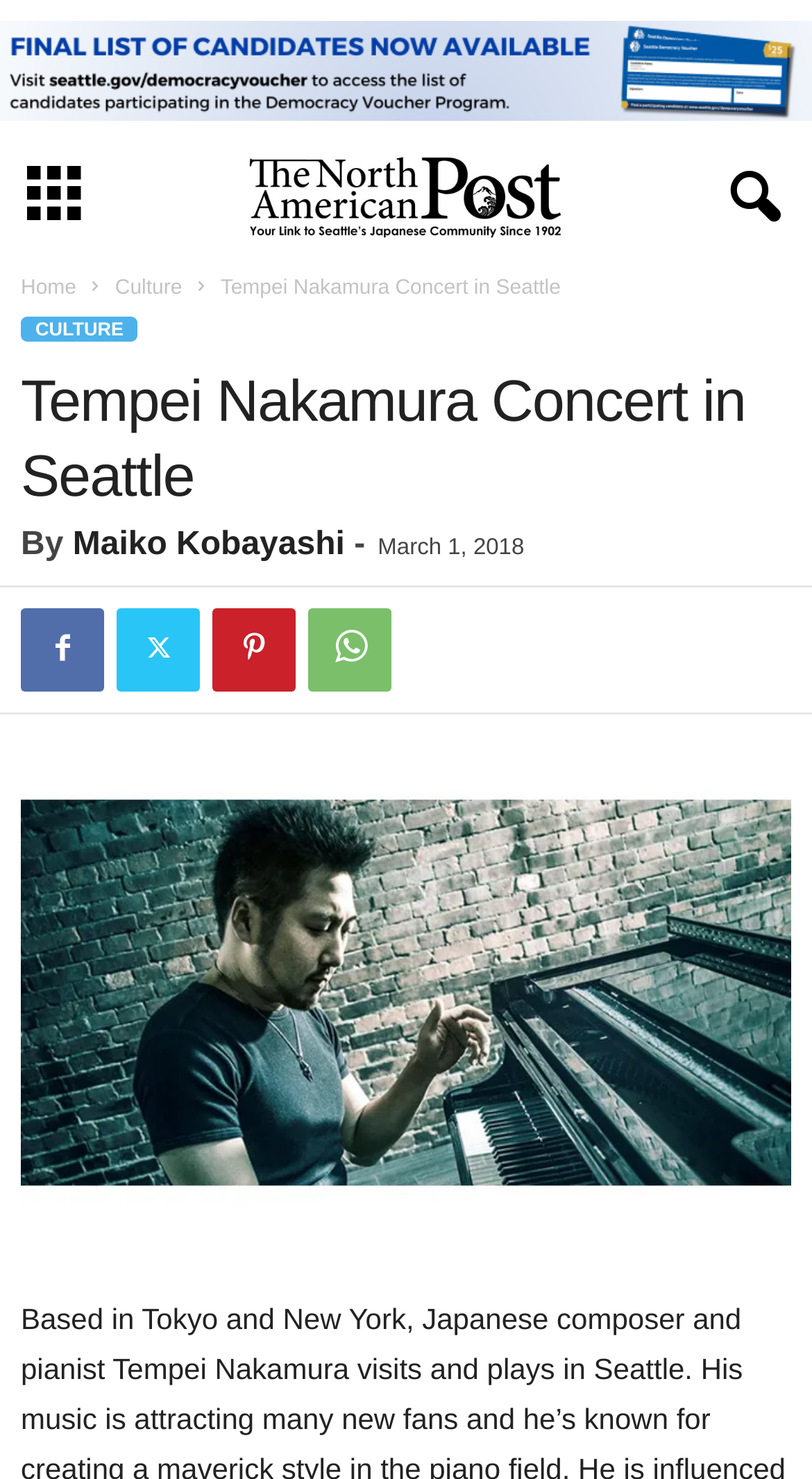Please determine the bounding box coordinates of the area that needs to be clicked to complete this task: 'View the concert image'. The coordinates must be four float numbers between 0 and 1, formatted as [left, top, right, bottom].

[0.026, 0.497, 0.974, 0.845]